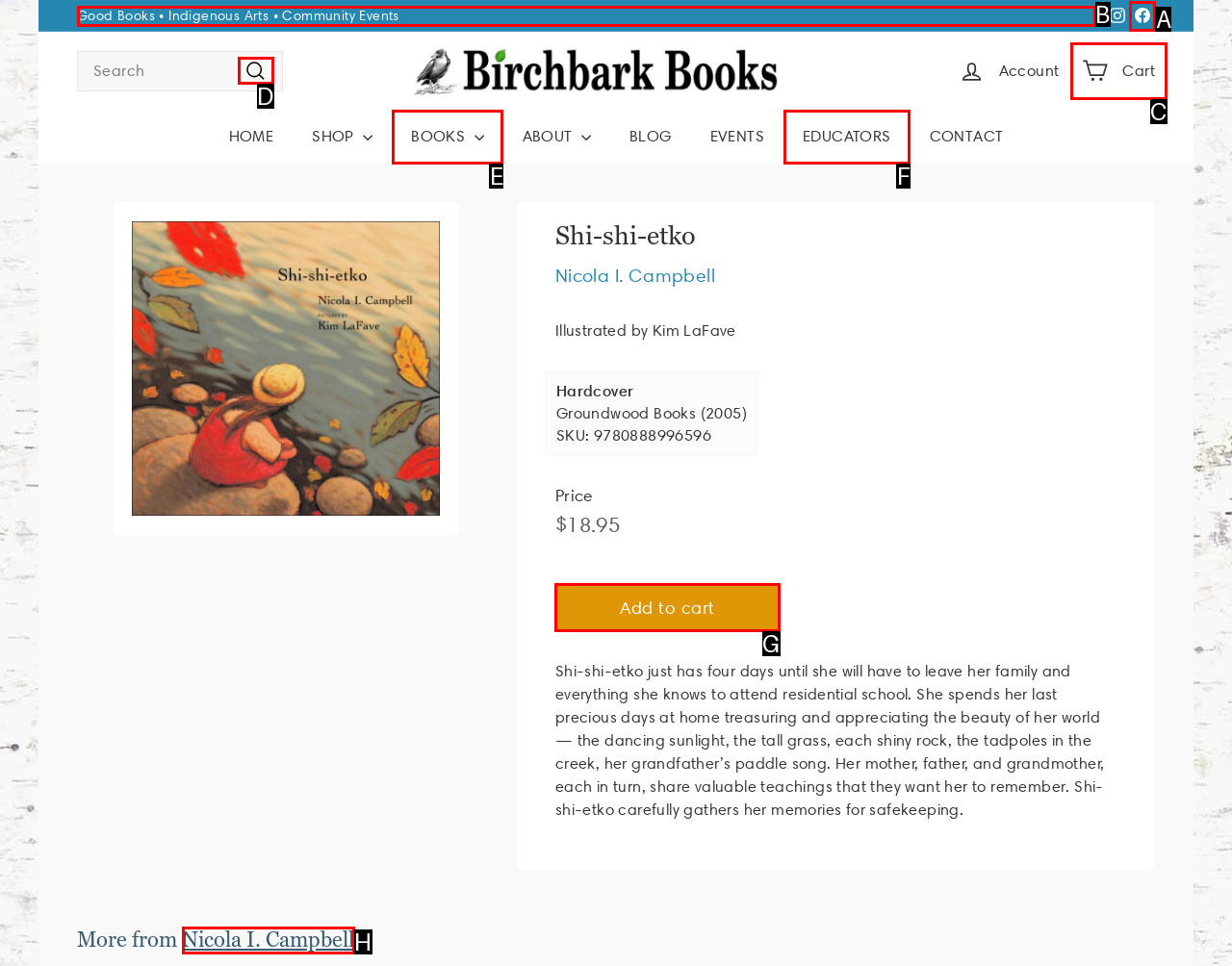Tell me which option I should click to complete the following task: Visit Birchbark Books' Facebook page
Answer with the option's letter from the given choices directly.

A